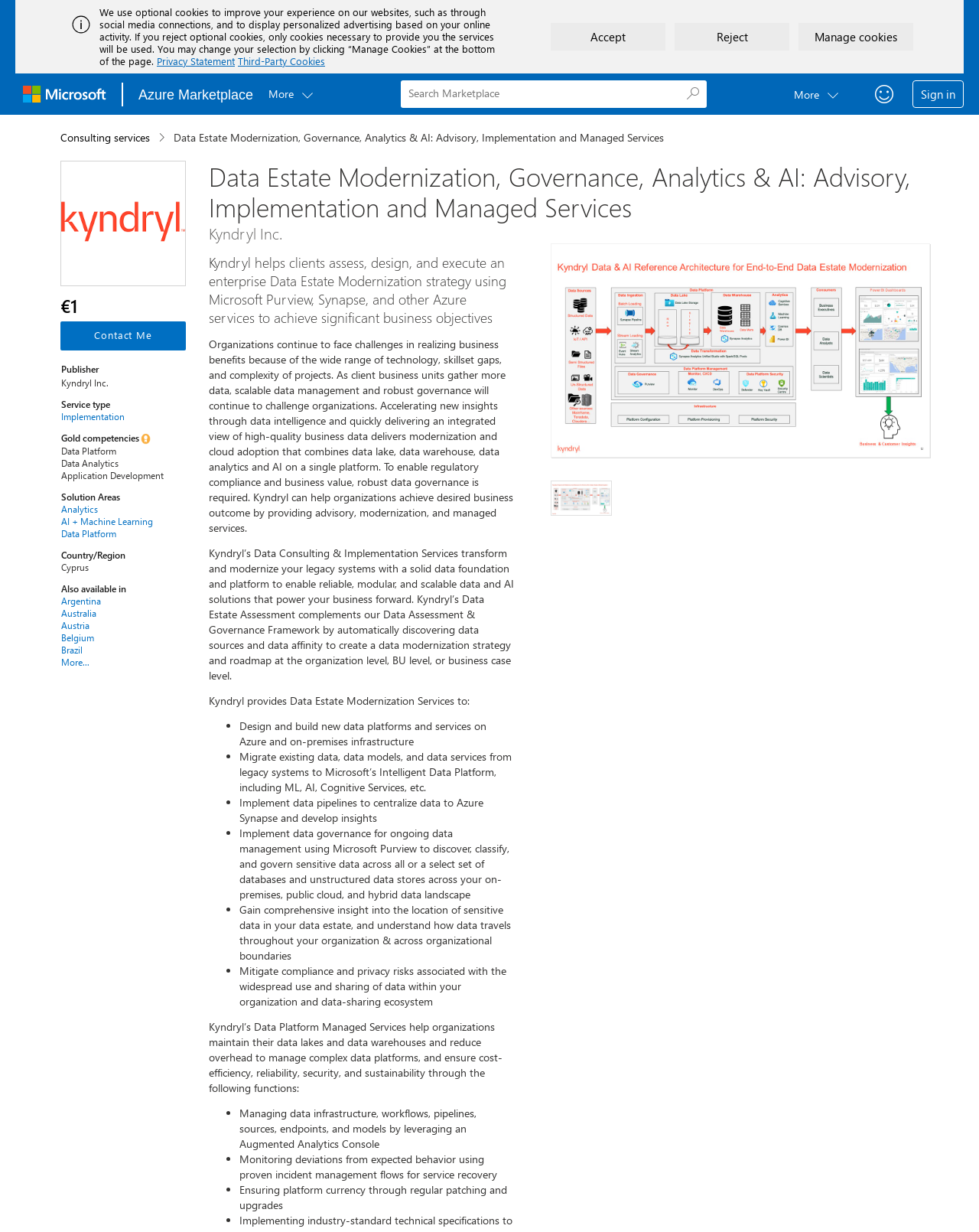Indicate the bounding box coordinates of the element that needs to be clicked to satisfy the following instruction: "View Implementation services". The coordinates should be four float numbers between 0 and 1, i.e., [left, top, right, bottom].

[0.062, 0.333, 0.167, 0.343]